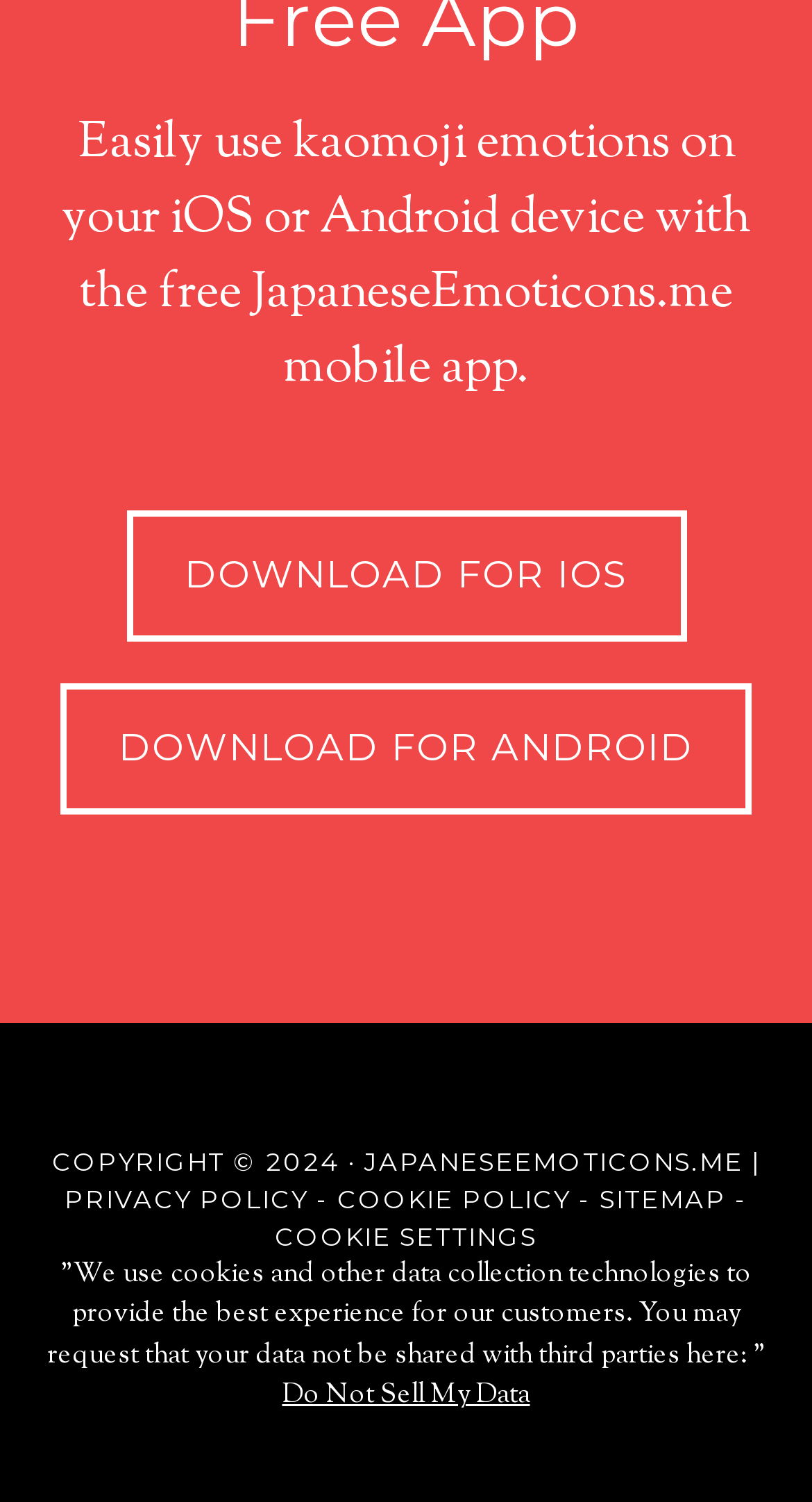Using floating point numbers between 0 and 1, provide the bounding box coordinates in the format (top-left x, top-left y, bottom-right x, bottom-right y). Locate the UI element described here: Download for iOS

[0.155, 0.34, 0.845, 0.427]